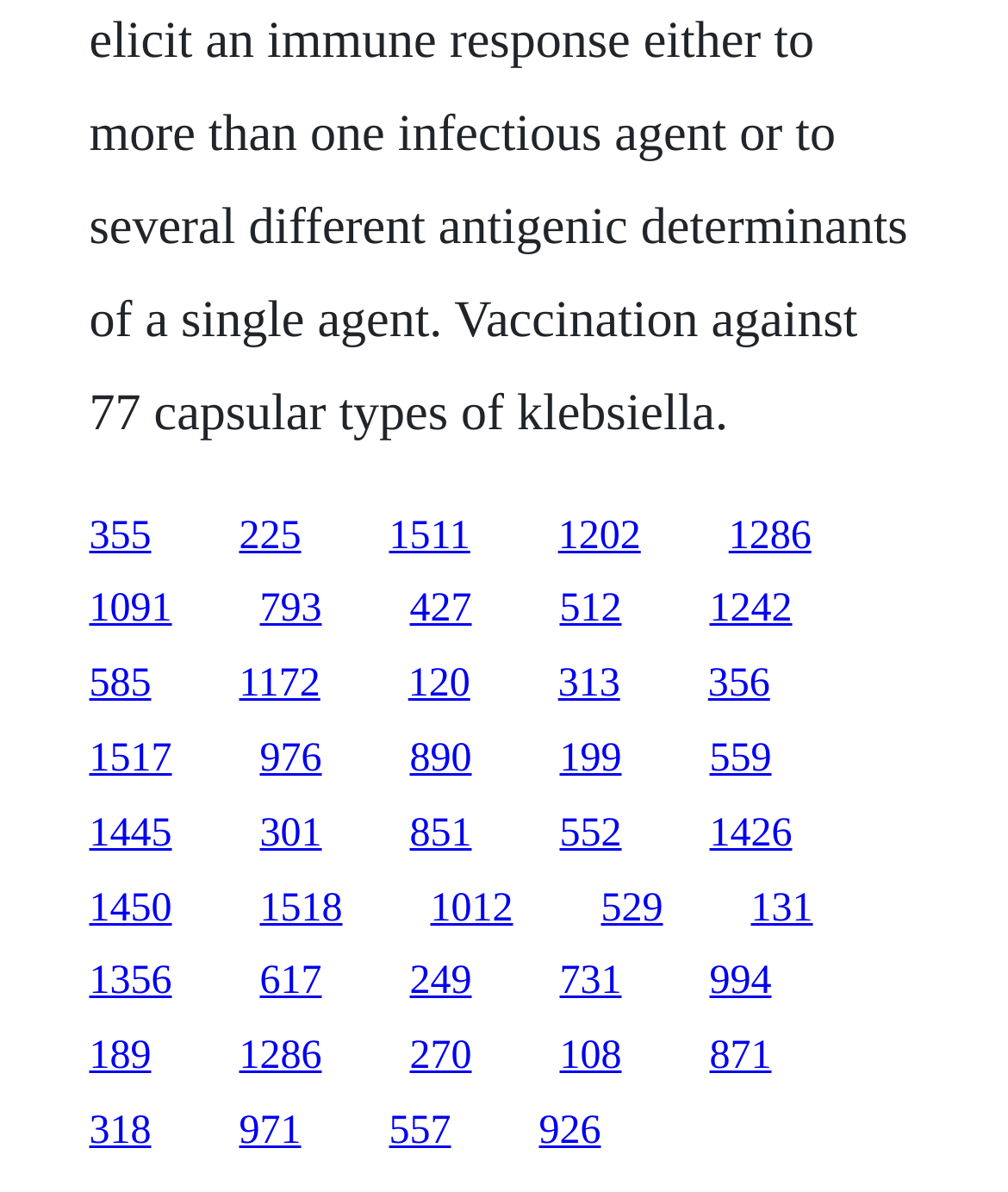Please identify the bounding box coordinates of the element's region that needs to be clicked to fulfill the following instruction: "Check the Most Iconic Music in Video Games post". The bounding box coordinates should consist of four float numbers between 0 and 1, i.e., [left, top, right, bottom].

None